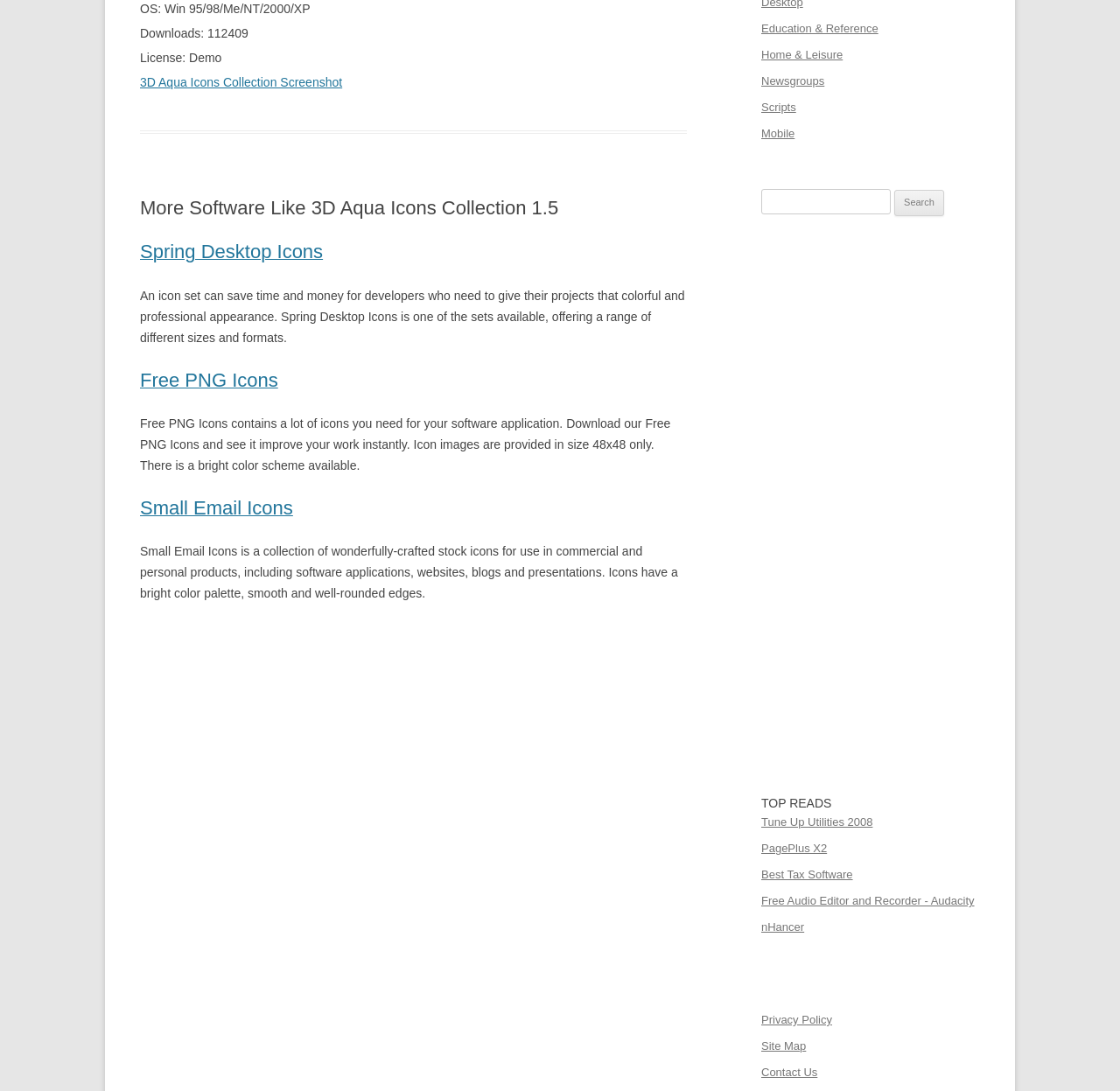Extract the bounding box coordinates for the UI element described as: "3D Aqua Icons Collection Screenshot".

[0.125, 0.069, 0.306, 0.082]